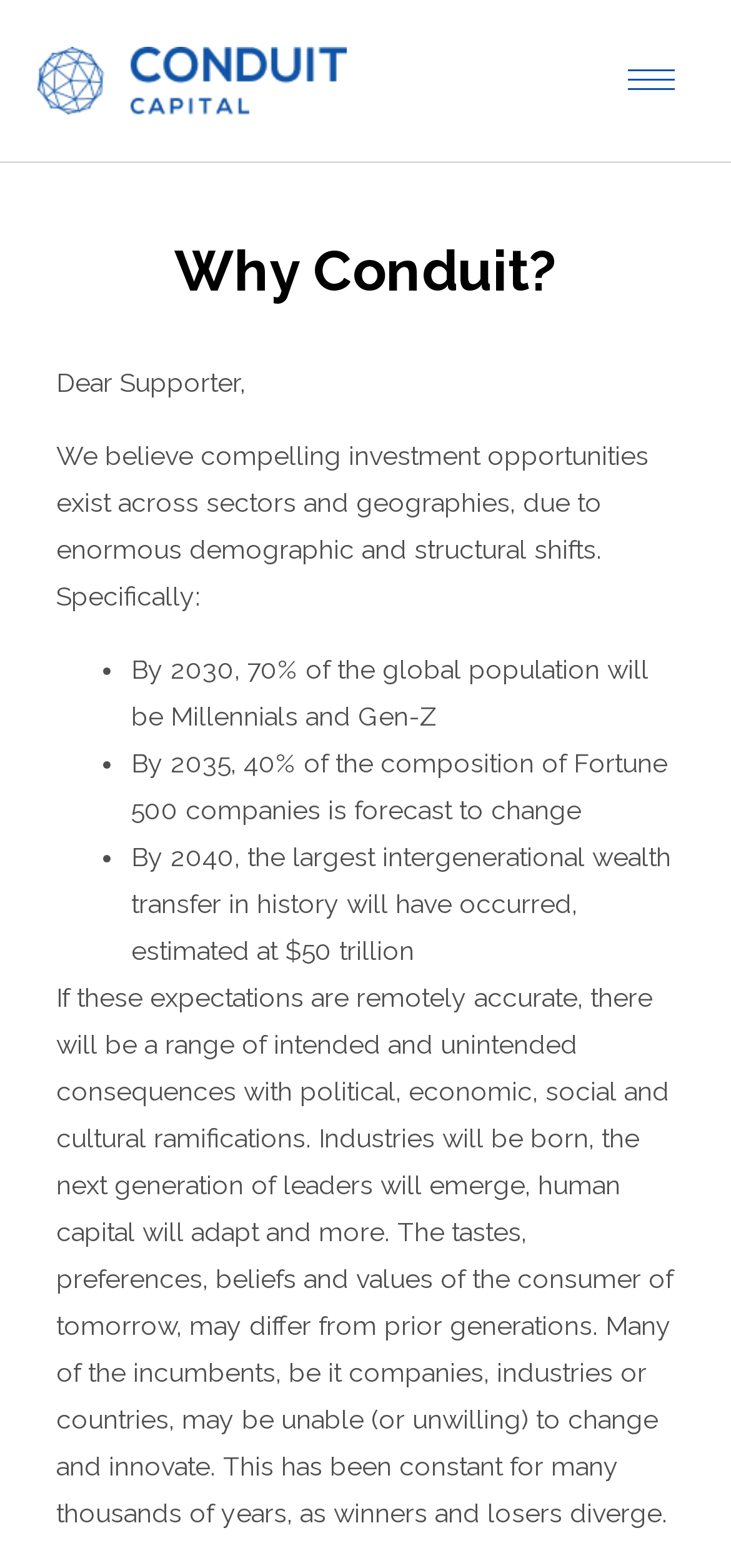What is the estimated value of intergenerational wealth transfer by 2040?
Answer the question in as much detail as possible.

The webpage states that by 2040, the largest intergenerational wealth transfer in history will have occurred, estimated at $50 trillion.